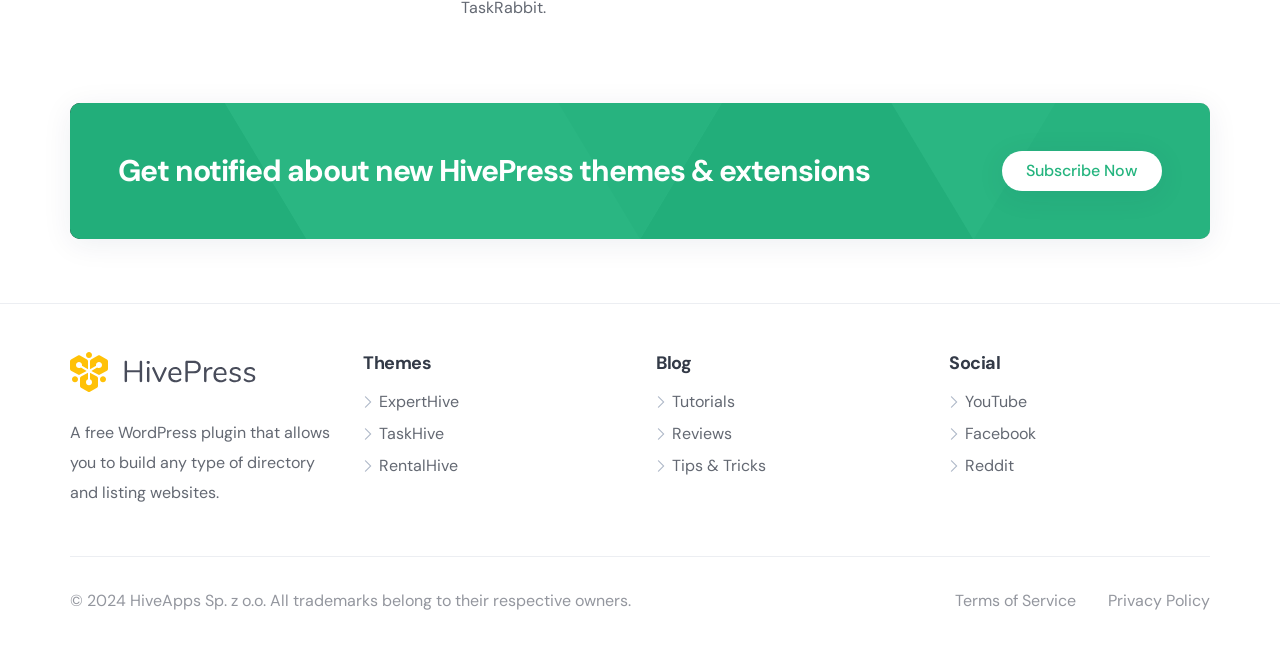Locate the bounding box coordinates of the clickable region to complete the following instruction: "Read HivePress blog tutorials."

[0.525, 0.607, 0.574, 0.639]